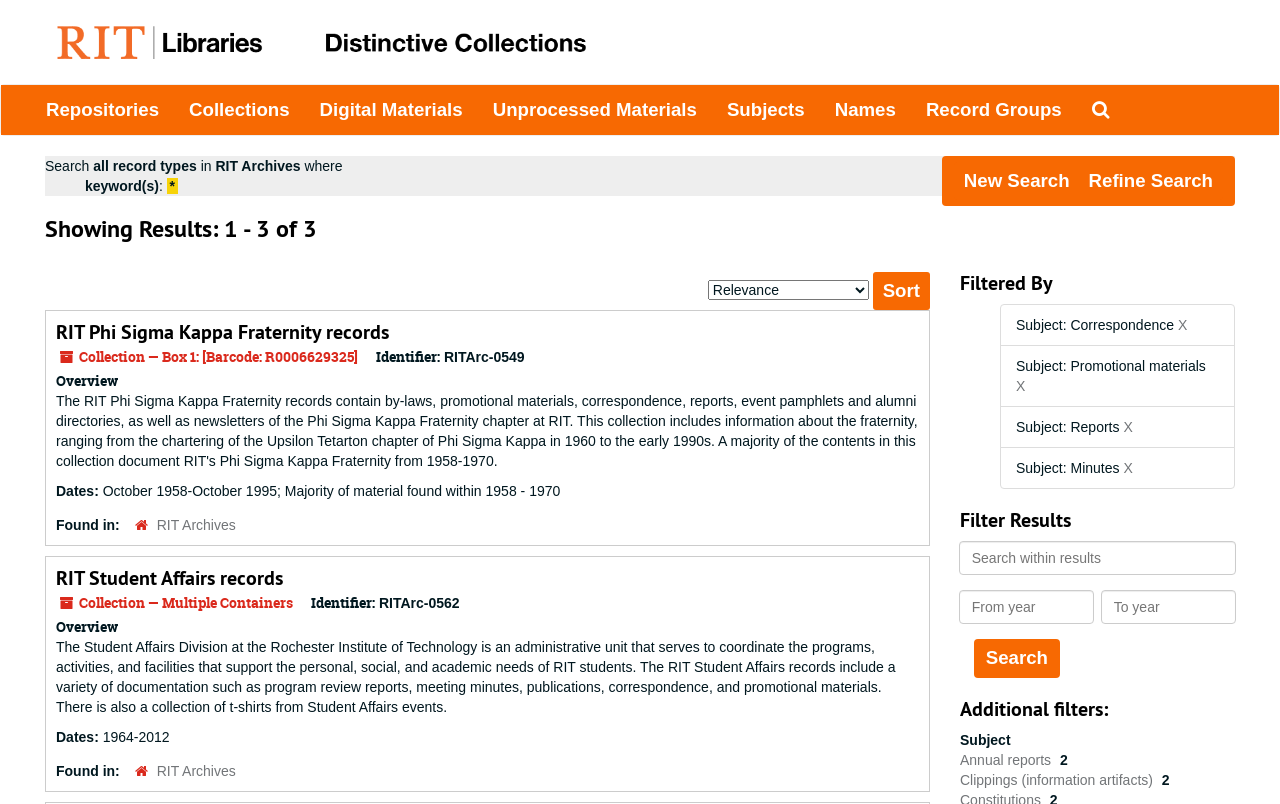Please provide the bounding box coordinate of the region that matches the element description: Clippings (information artifacts). Coordinates should be in the format (top-left x, top-left y, bottom-right x, bottom-right y) and all values should be between 0 and 1.

[0.75, 0.96, 0.904, 0.98]